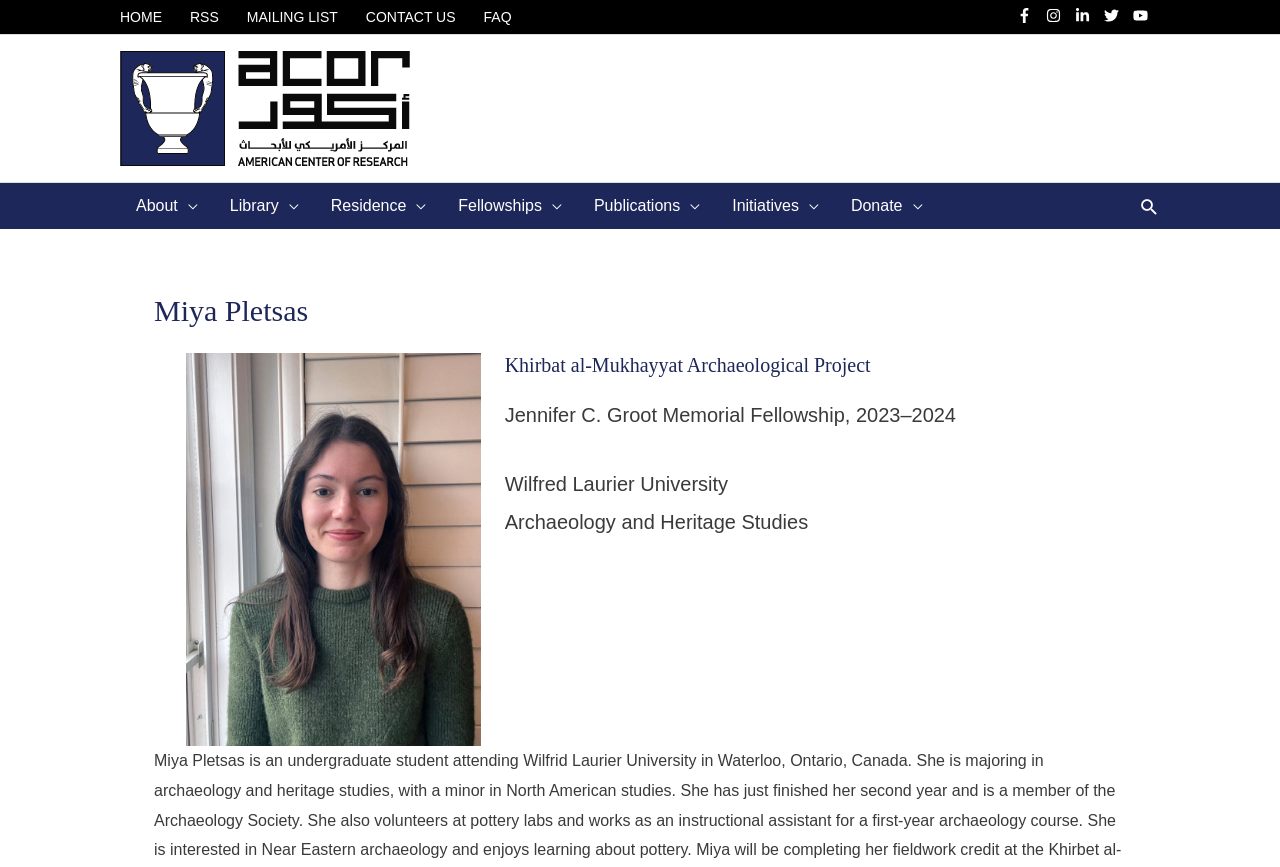Identify the bounding box coordinates for the element that needs to be clicked to fulfill this instruction: "visit facebook page". Provide the coordinates in the format of four float numbers between 0 and 1: [left, top, right, bottom].

[0.794, 0.01, 0.813, 0.027]